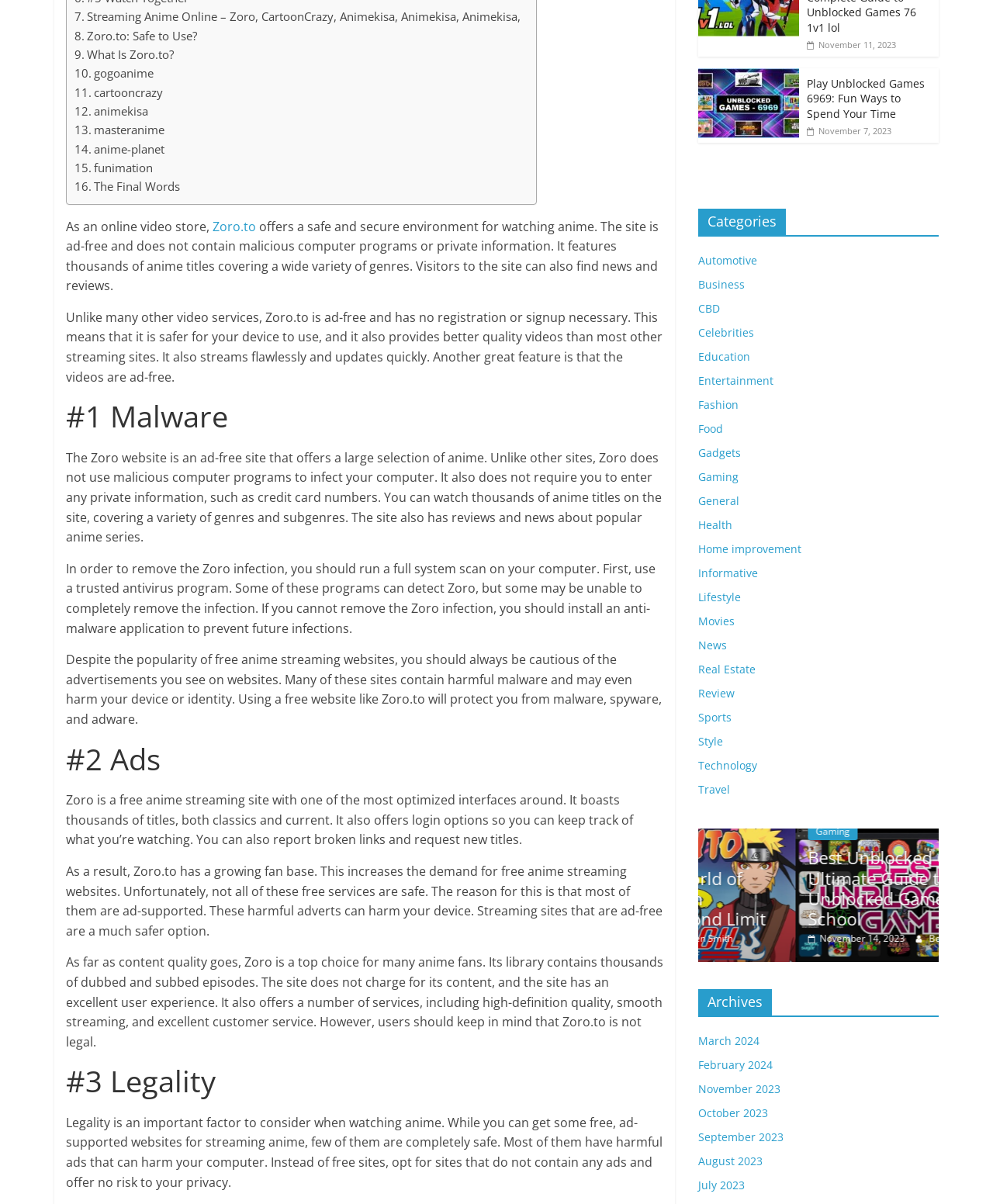Identify the bounding box coordinates of the region I need to click to complete this instruction: "Visit the page about Play Unblocked Games 6969".

[0.703, 0.057, 0.805, 0.115]